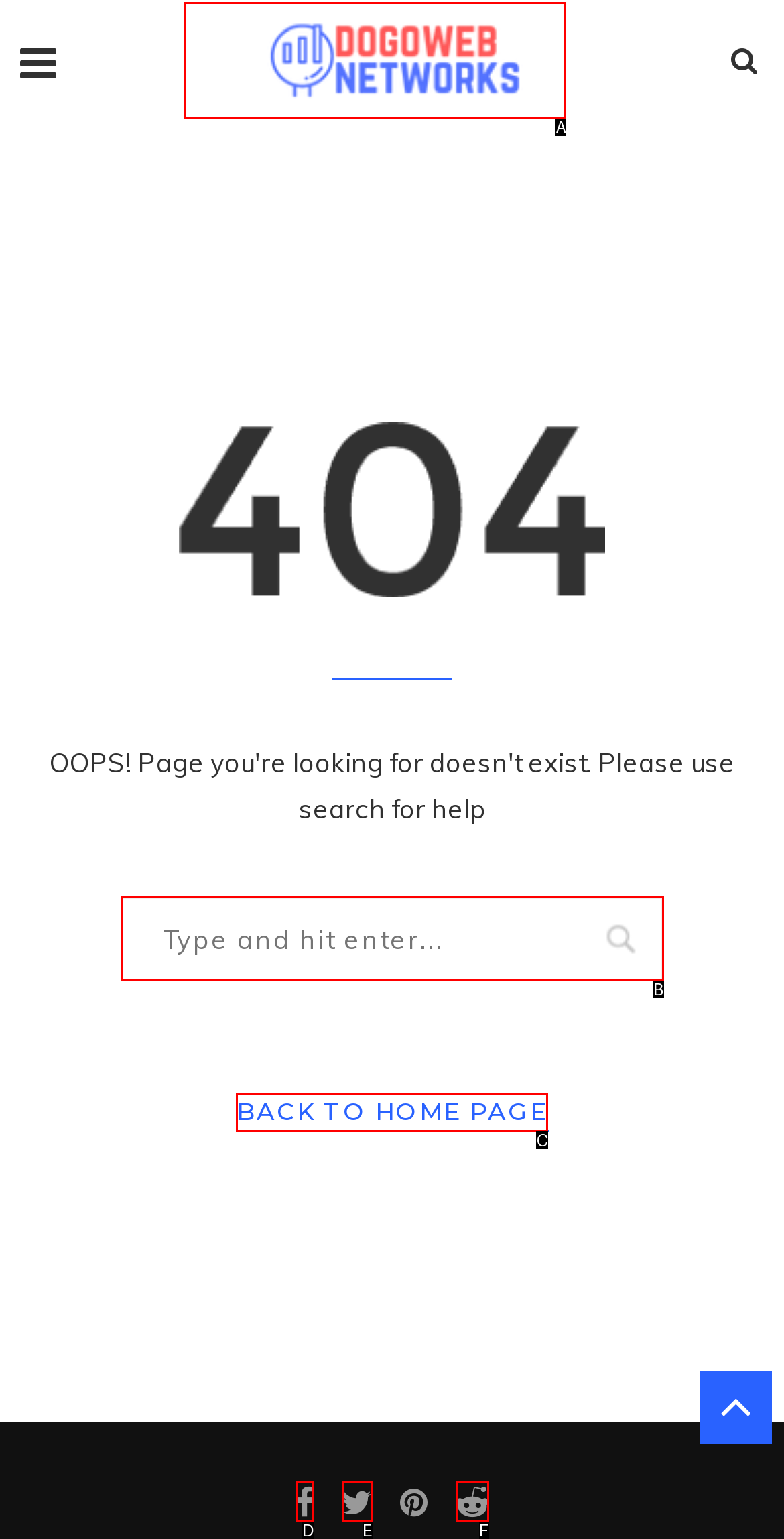Choose the HTML element that matches the description: Texas Homeless Network (THN):
Reply with the letter of the correct option from the given choices.

None